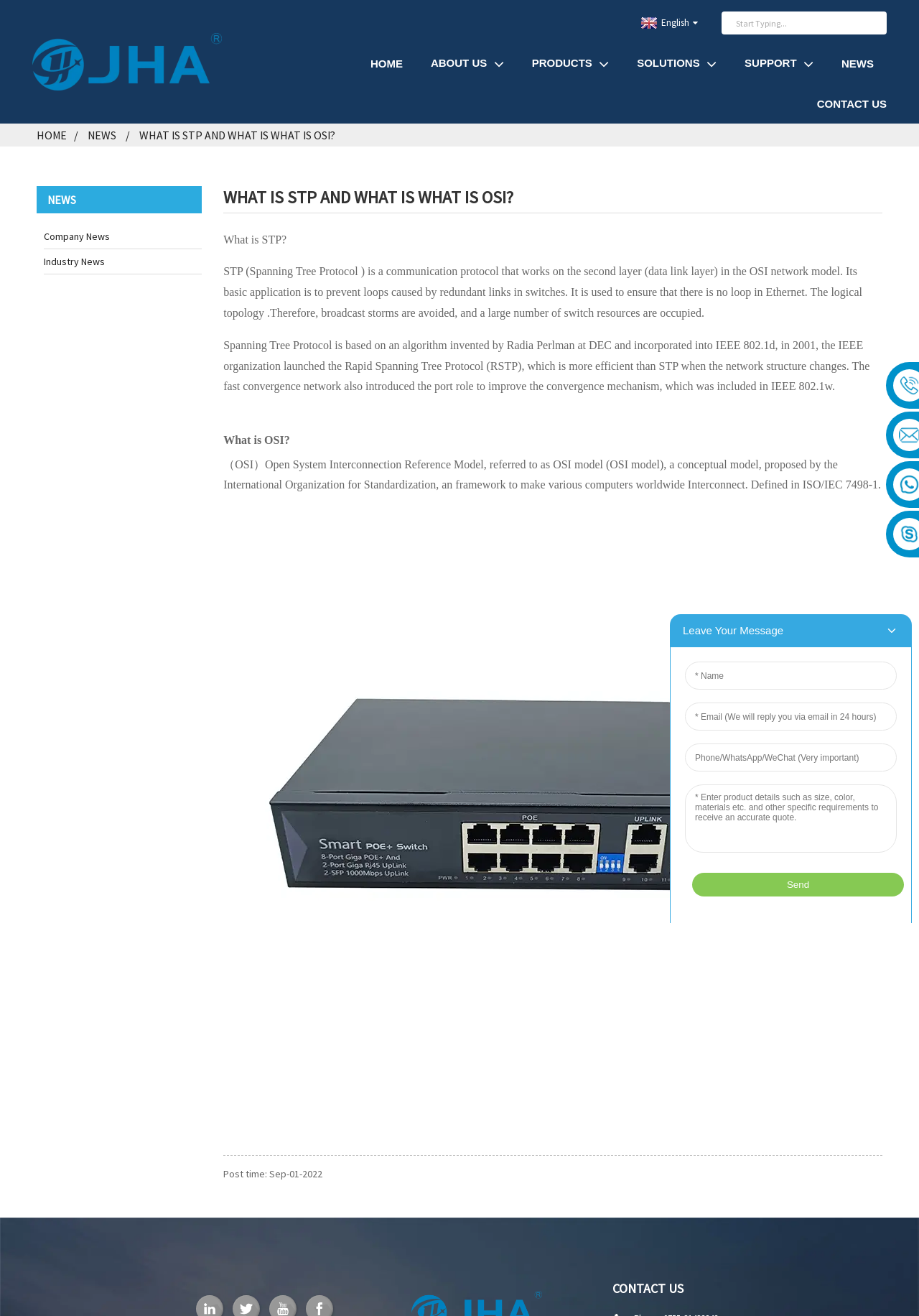What is the function of the Rapid Spanning Tree Protocol (RSTP)?
Using the image as a reference, answer the question with a short word or phrase.

More efficient than STP